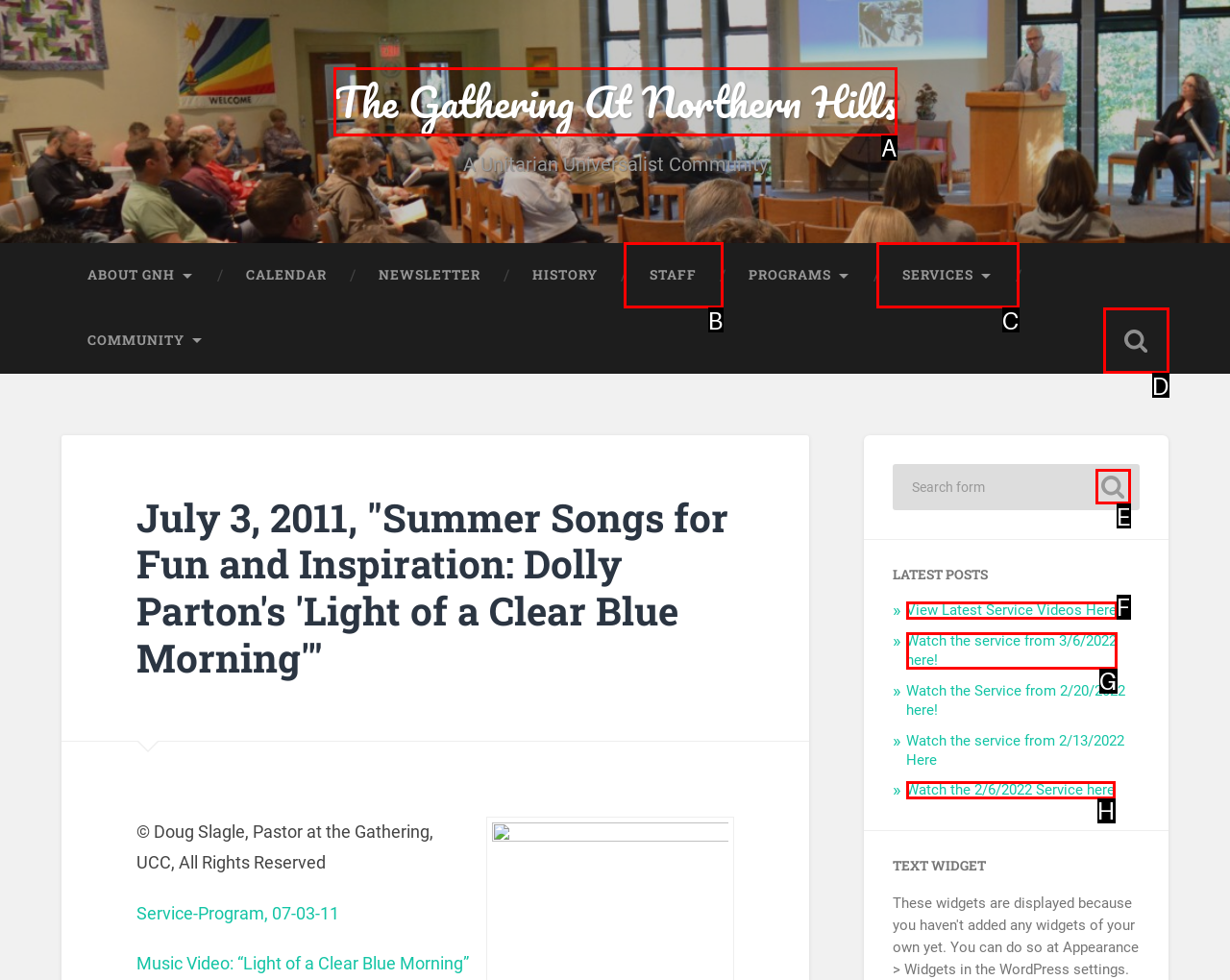Tell me which one HTML element best matches the description: parent_node: Search for: value="Search"
Answer with the option's letter from the given choices directly.

E